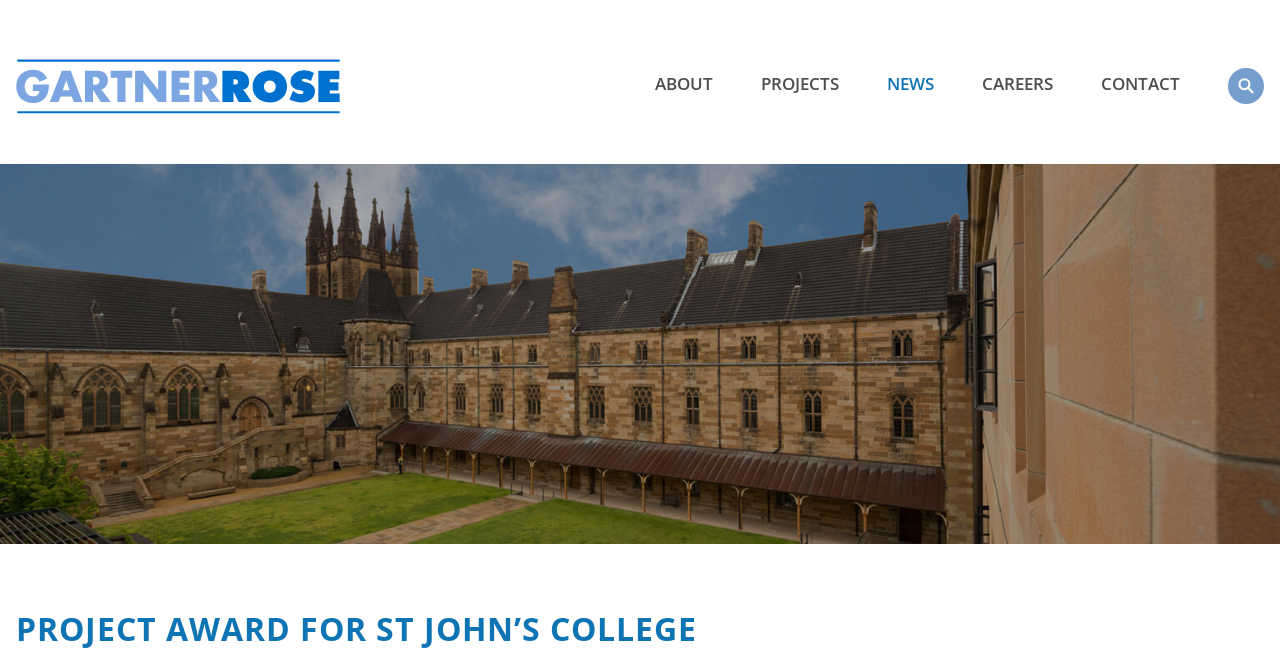How many navigation links are there?
Look at the screenshot and give a one-word or phrase answer.

4